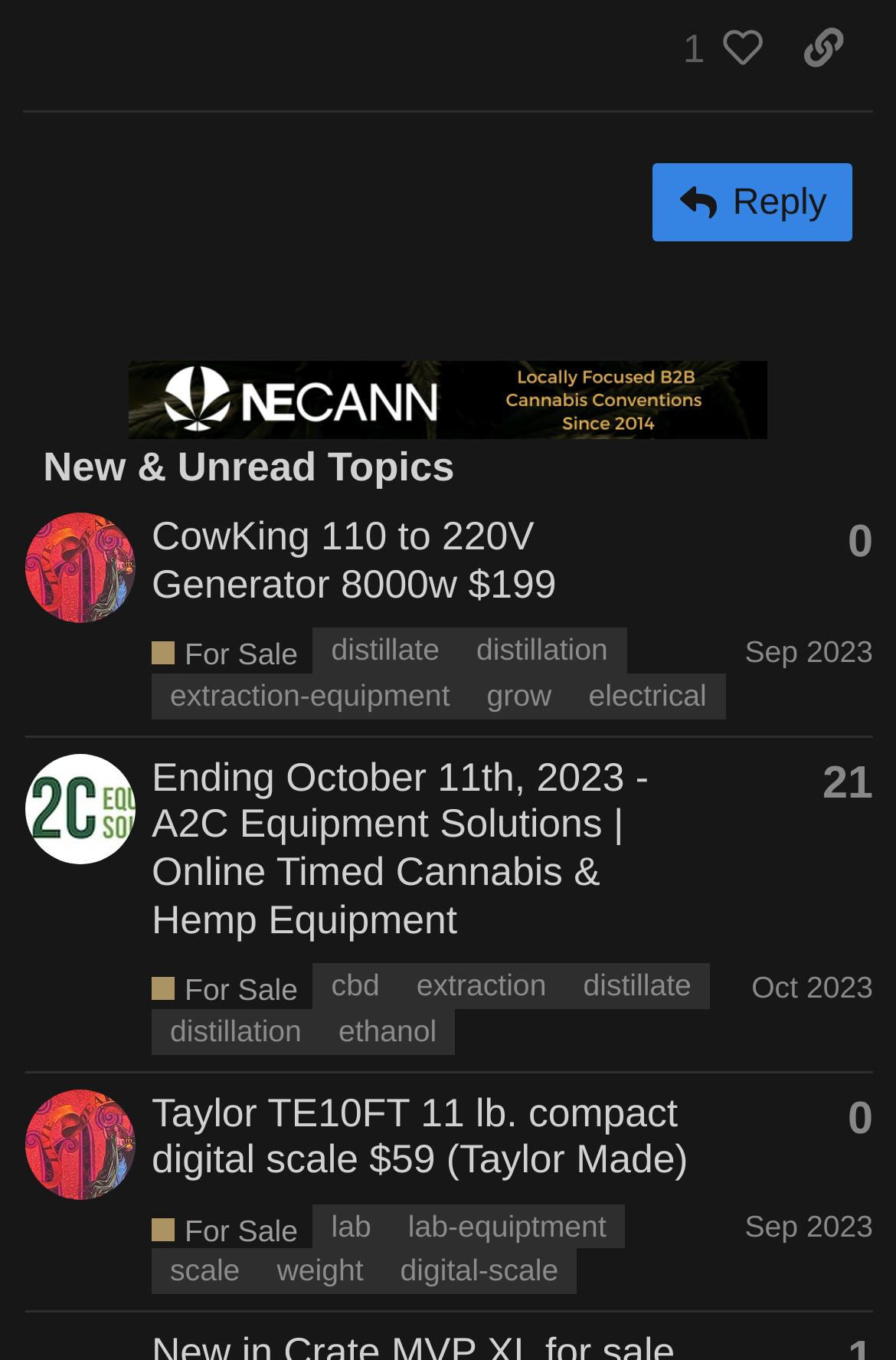Identify the bounding box coordinates of the element that should be clicked to fulfill this task: "View topics with a specific tag". The coordinates should be provided as four float numbers between 0 and 1, i.e., [left, top, right, bottom].

[0.349, 0.462, 0.511, 0.495]